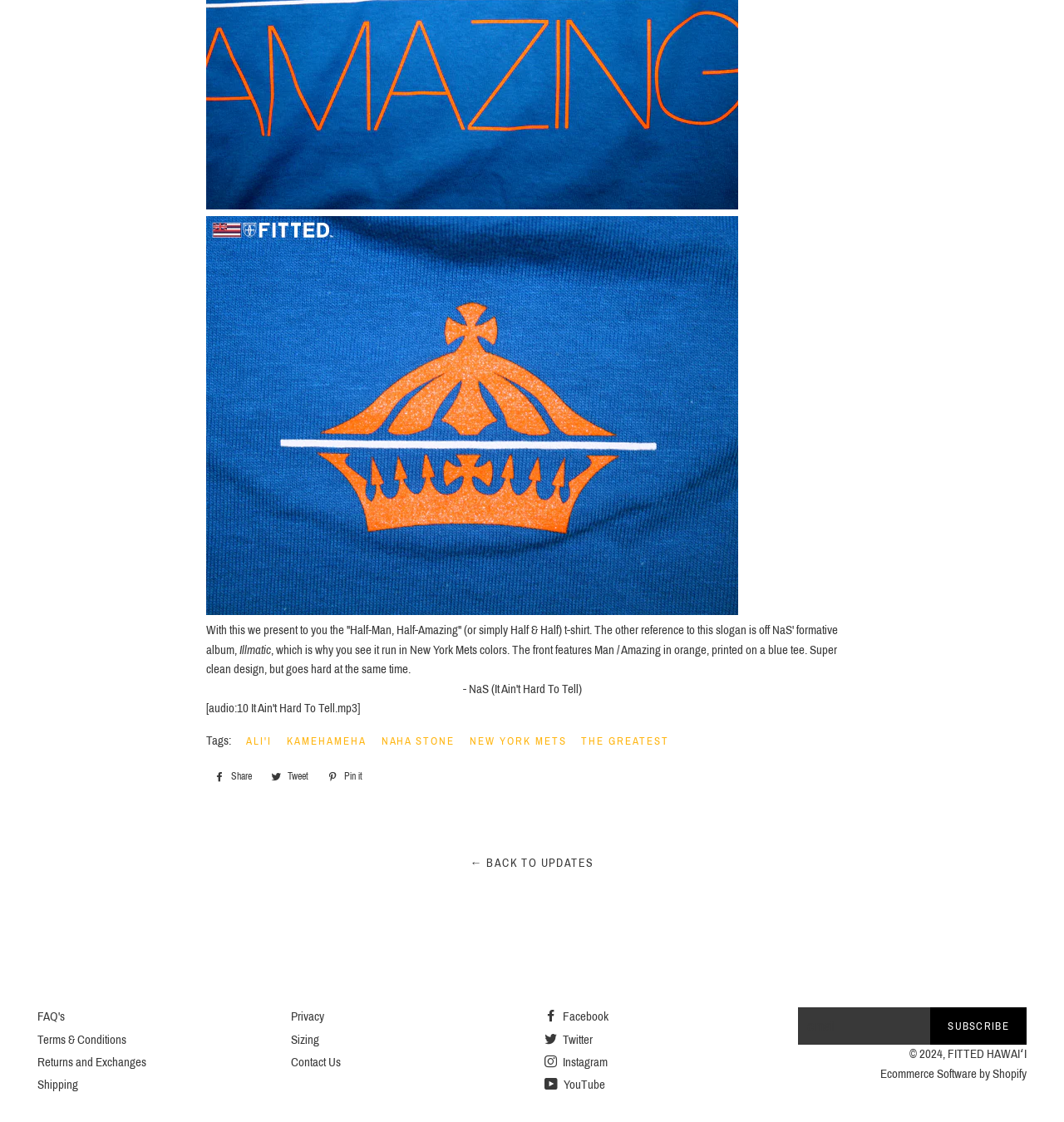Respond to the following query with just one word or a short phrase: 
What is the name of the album?

Illmatic